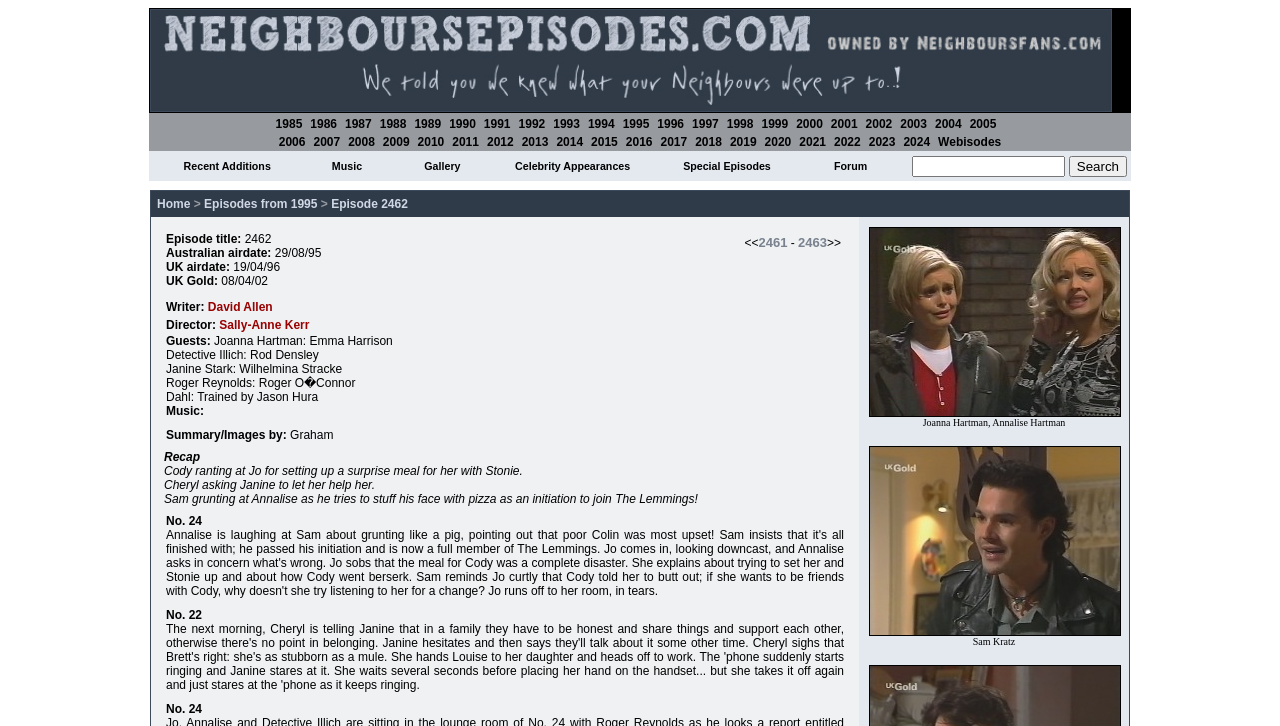What is the purpose of the textbox in the search section?
Could you answer the question in a detailed manner, providing as much information as possible?

I examined the search section and found a textbox with a search button next to it. The purpose of this textbox is to input a search query, which can be used to search for specific episodes or content on the webpage.